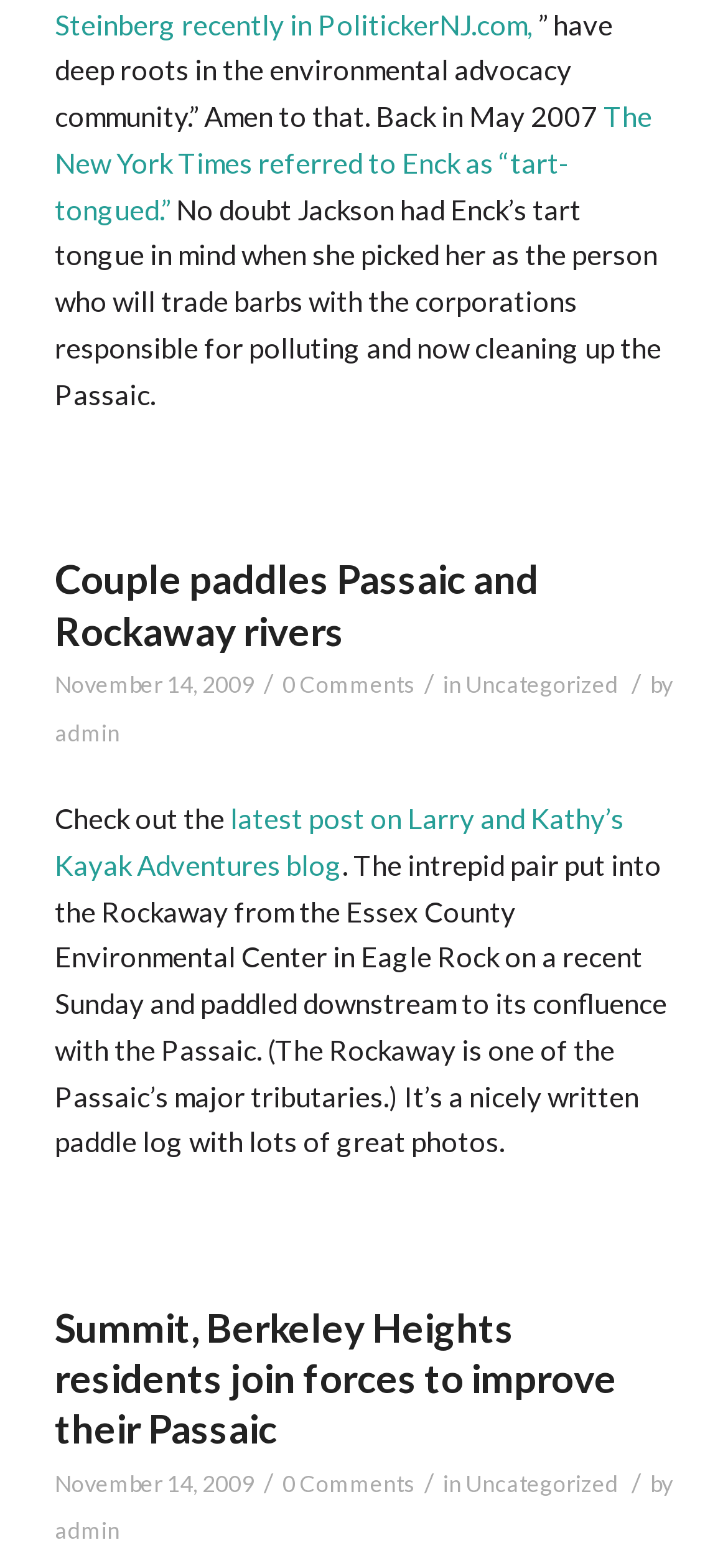What is the date of the latest article?
Please answer the question as detailed as possible.

I looked for the time element associated with the latest article and found the date 'November 14, 2009'.